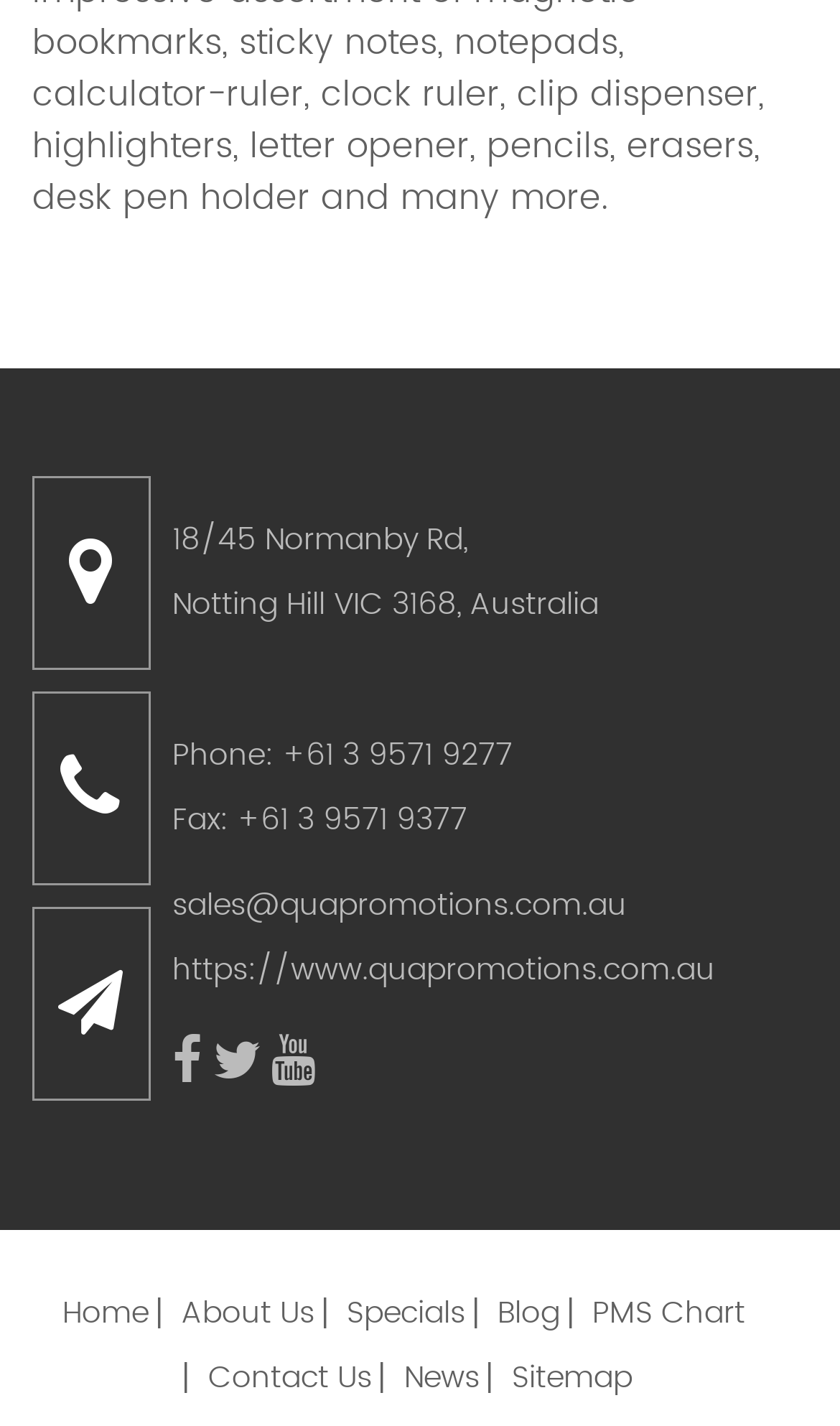Please mark the clickable region by giving the bounding box coordinates needed to complete this instruction: "Send an email to sales".

[0.205, 0.617, 0.746, 0.652]